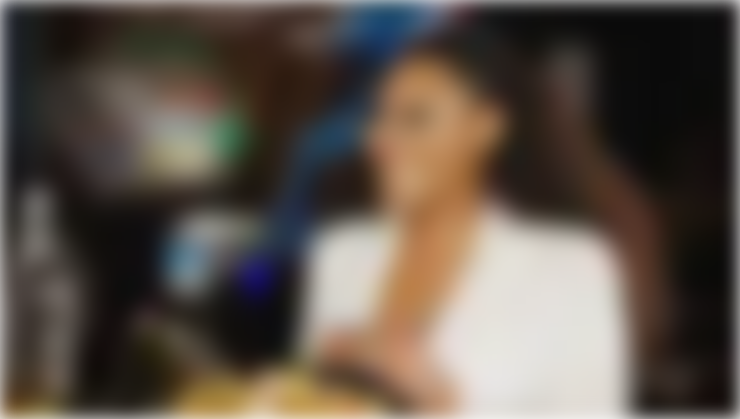Craft a thorough explanation of what is depicted in the image.

In this captivating image, Tanya Nolan is seen engaging in a lively conversation, likely during an event promoting the "Say It Loud" campaign on MadameNoire. She is dressed elegantly in a white blazer, suggesting a chic and polished appearance. Nolan's animated expression reflects her passion and enthusiasm as she shares her story, contributing to a warm and inviting atmosphere. Behind her, hints of colorful lighting and blurred figures indicate the vibrant setting, creating a backdrop that enhances the moment of connection and openness. This image encapsulates a celebration of community and personal expression, aligning with the themes of love and authenticity that Tanya embodies in her narrative.